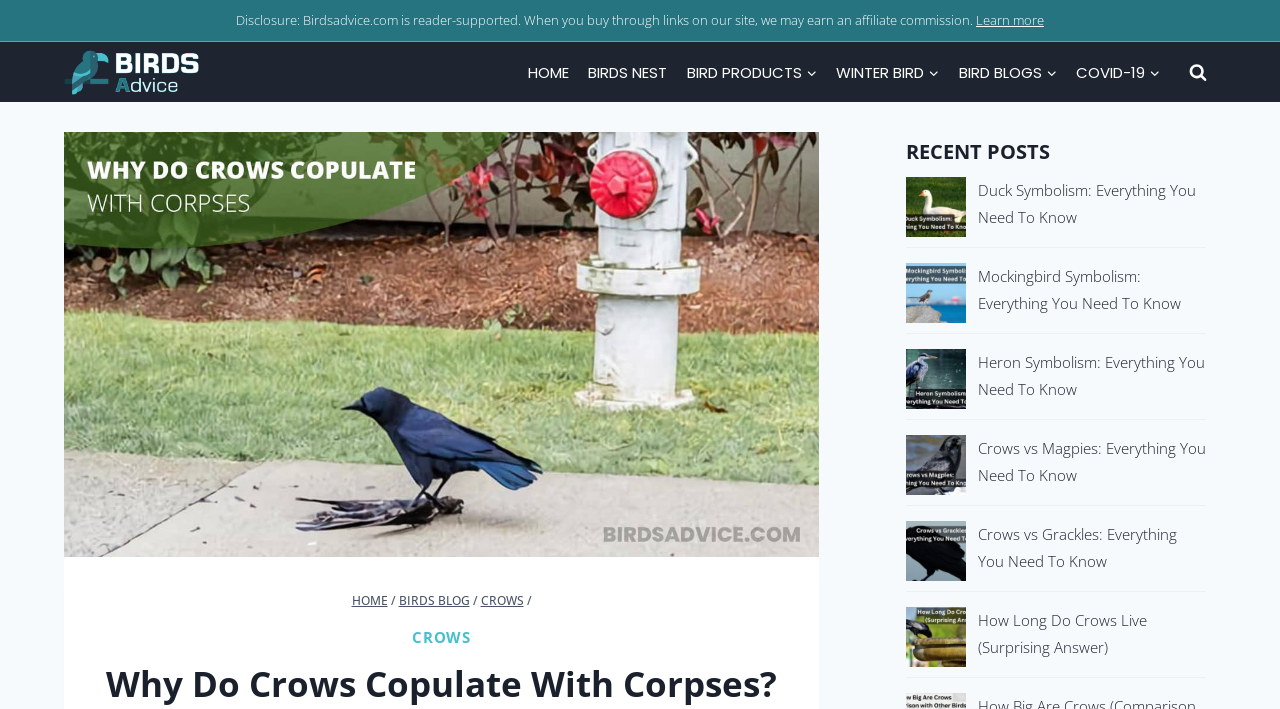Find the bounding box coordinates for the HTML element specified by: "Home".

[0.275, 0.835, 0.303, 0.859]